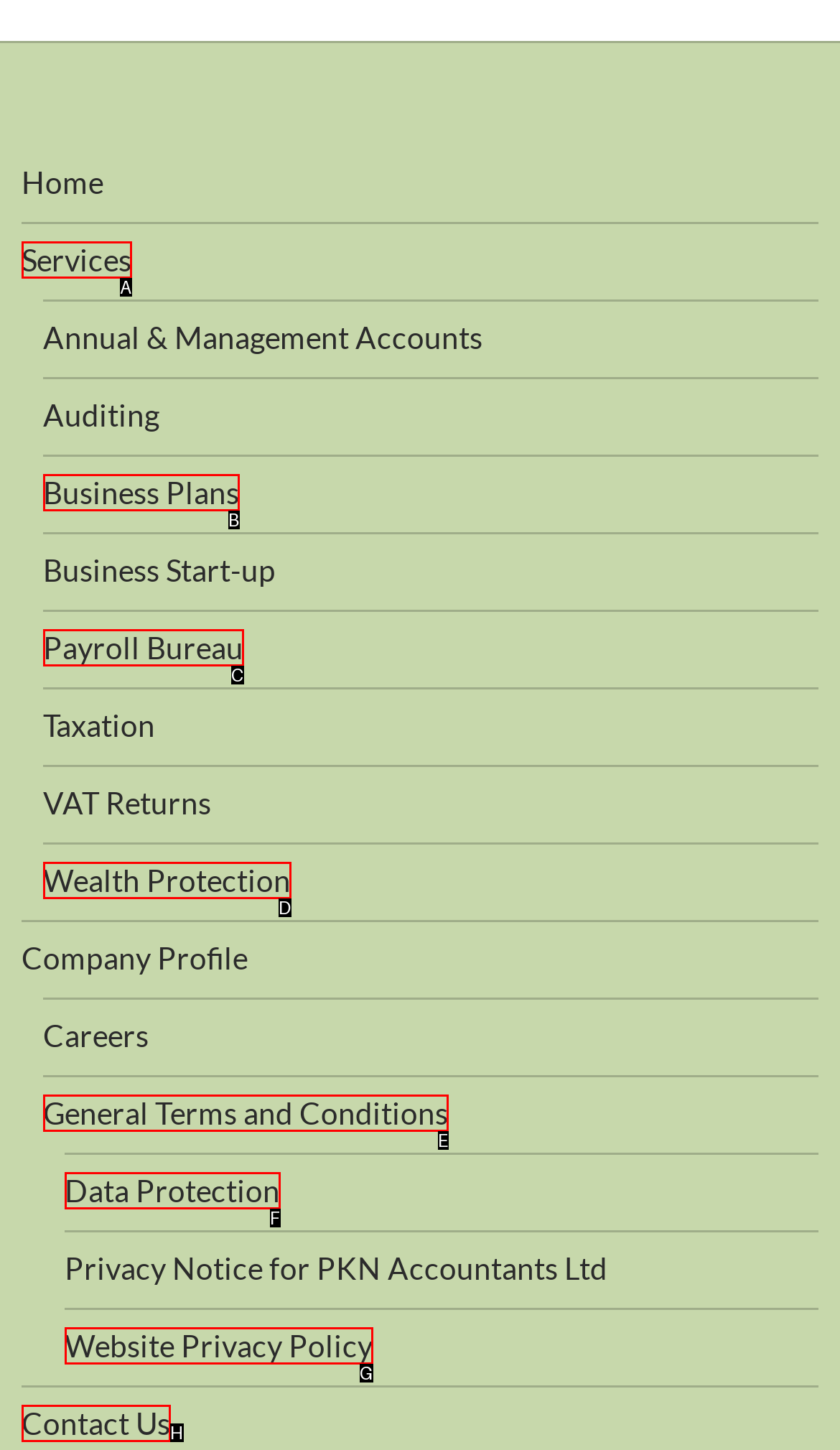Based on the provided element description: Website Privacy Policy, identify the best matching HTML element. Respond with the corresponding letter from the options shown.

G